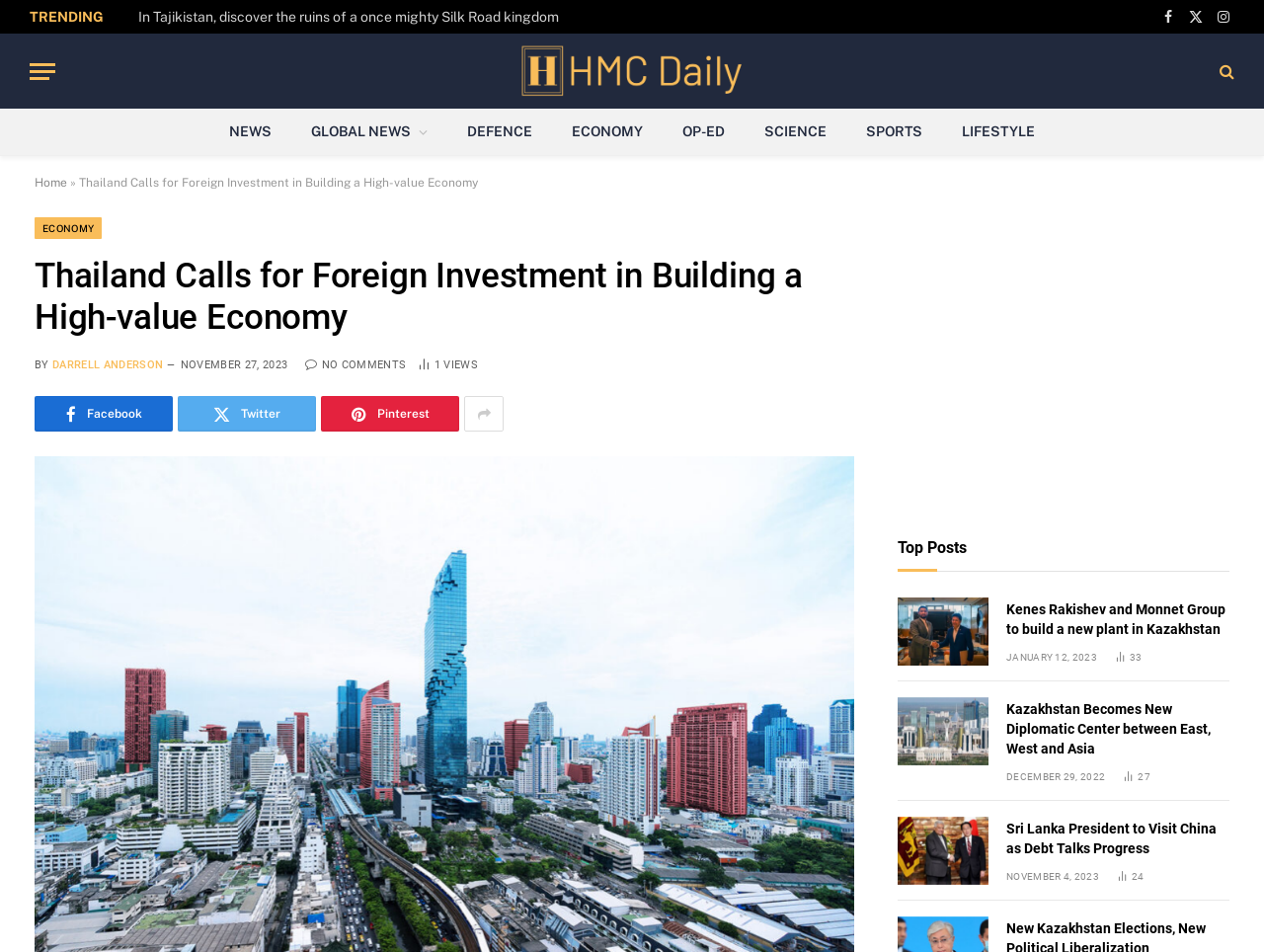Please provide the bounding box coordinates for the element that needs to be clicked to perform the instruction: "Click on the 'NEWS' link". The coordinates must consist of four float numbers between 0 and 1, formatted as [left, top, right, bottom].

[0.166, 0.114, 0.23, 0.163]